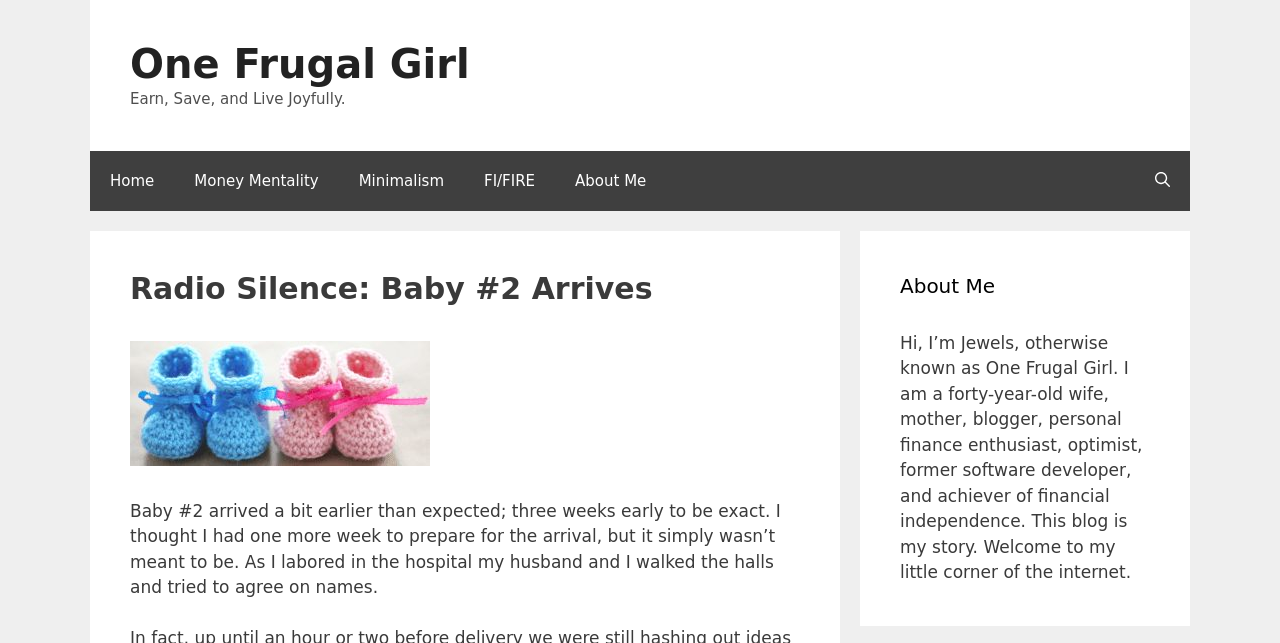Given the element description One Frugal Girl, identify the bounding box coordinates for the UI element on the webpage screenshot. The format should be (top-left x, top-left y, bottom-right x, bottom-right y), with values between 0 and 1.

[0.102, 0.064, 0.367, 0.135]